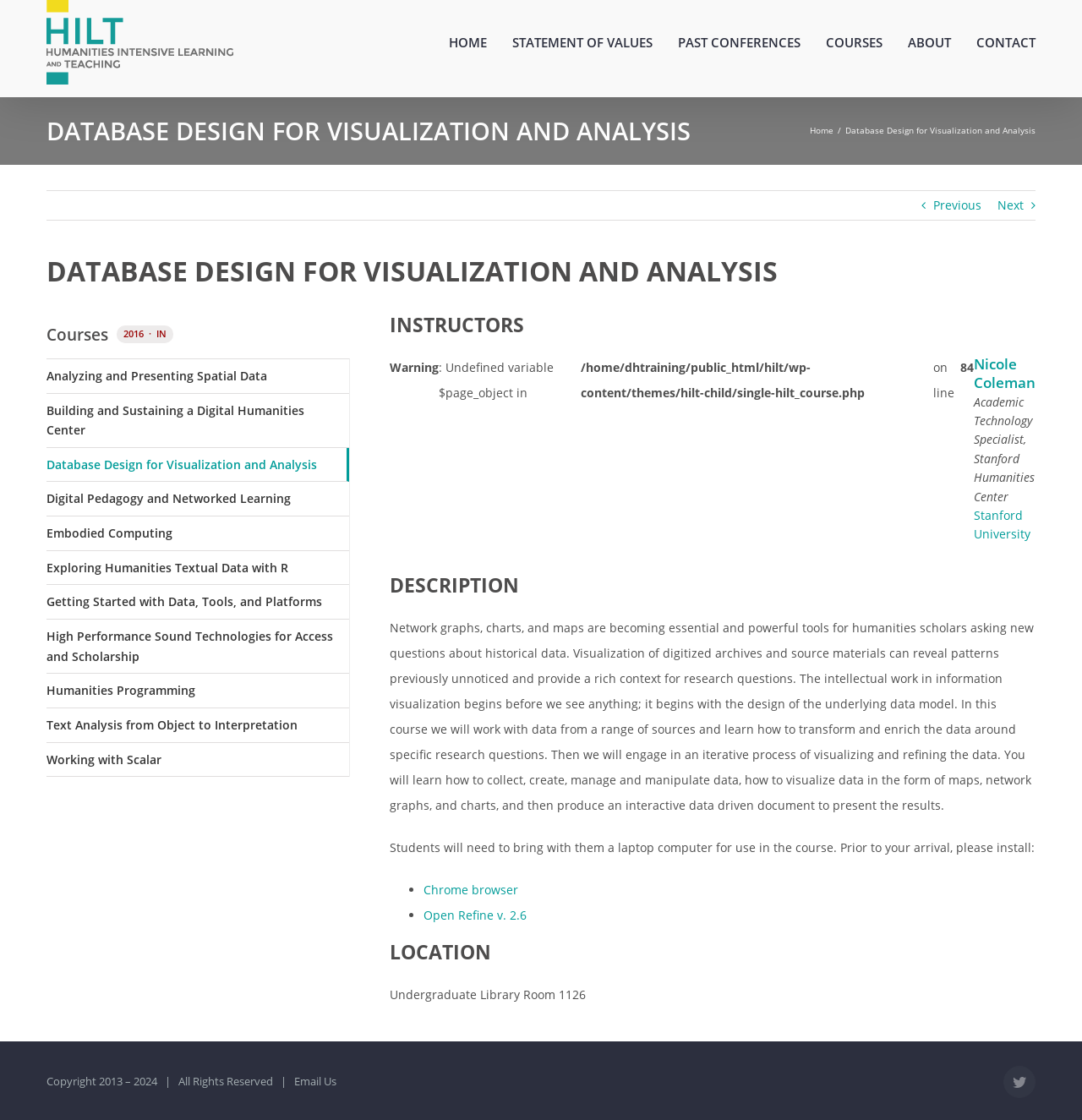Please specify the coordinates of the bounding box for the element that should be clicked to carry out this instruction: "Click Next page". The coordinates must be four float numbers between 0 and 1, formatted as [left, top, right, bottom].

[0.918, 0.171, 0.943, 0.196]